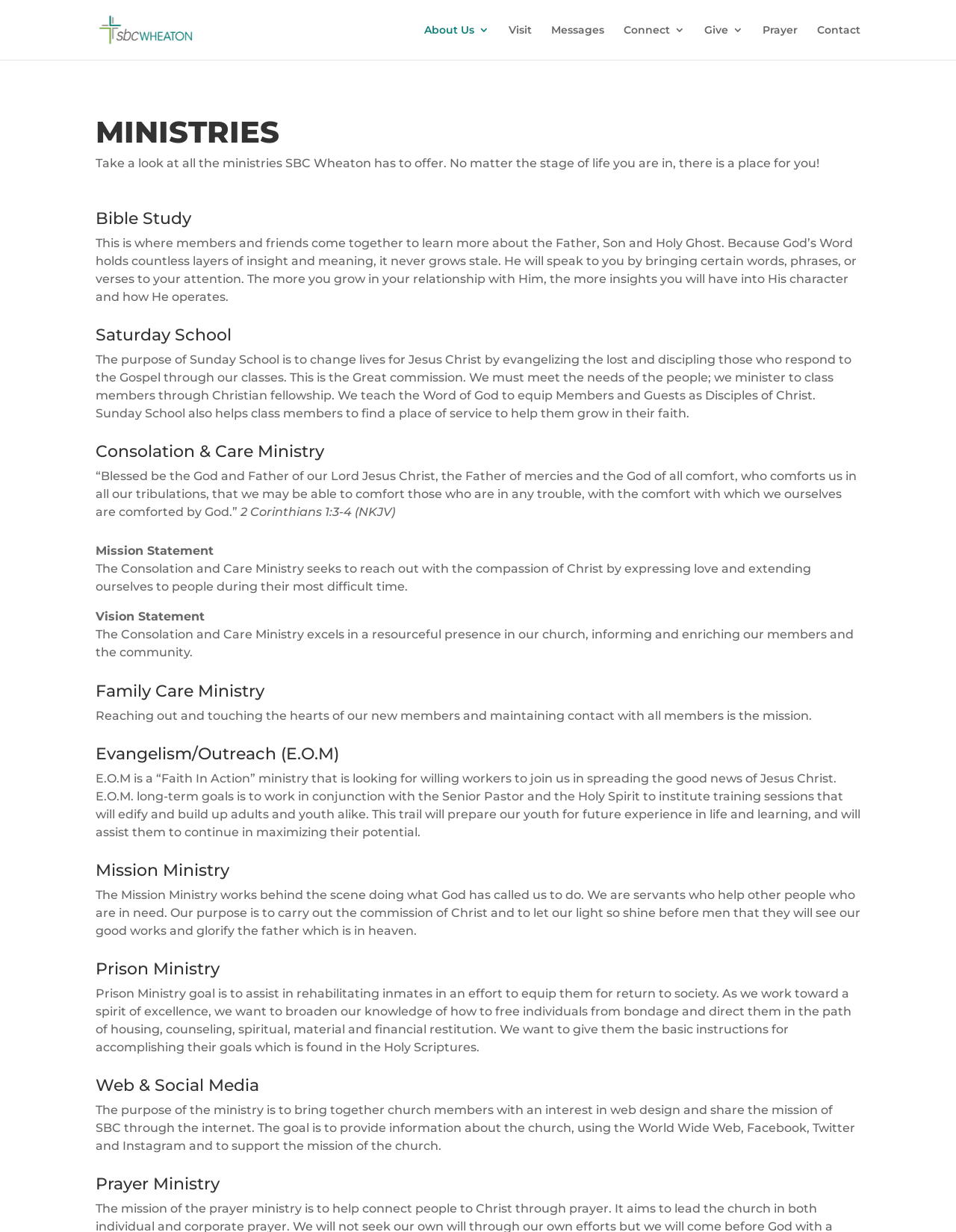Use a single word or phrase to answer the question:
Is there a ministry focused on helping prisoners?

Yes